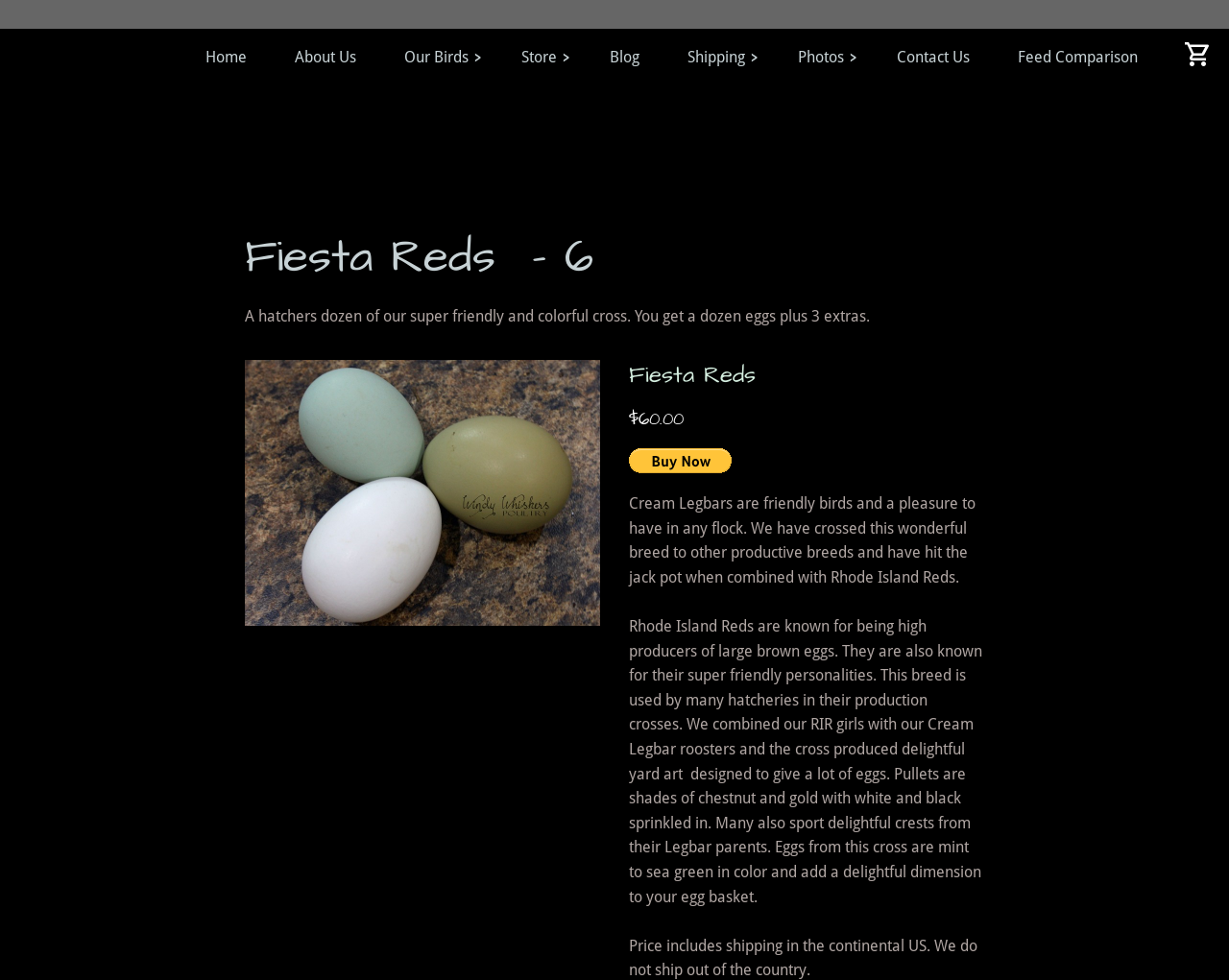Determine the bounding box coordinates of the UI element that matches the following description: "Shipping". The coordinates should be four float numbers between 0 and 1 in the format [left, top, right, bottom].

[0.54, 0.029, 0.63, 0.088]